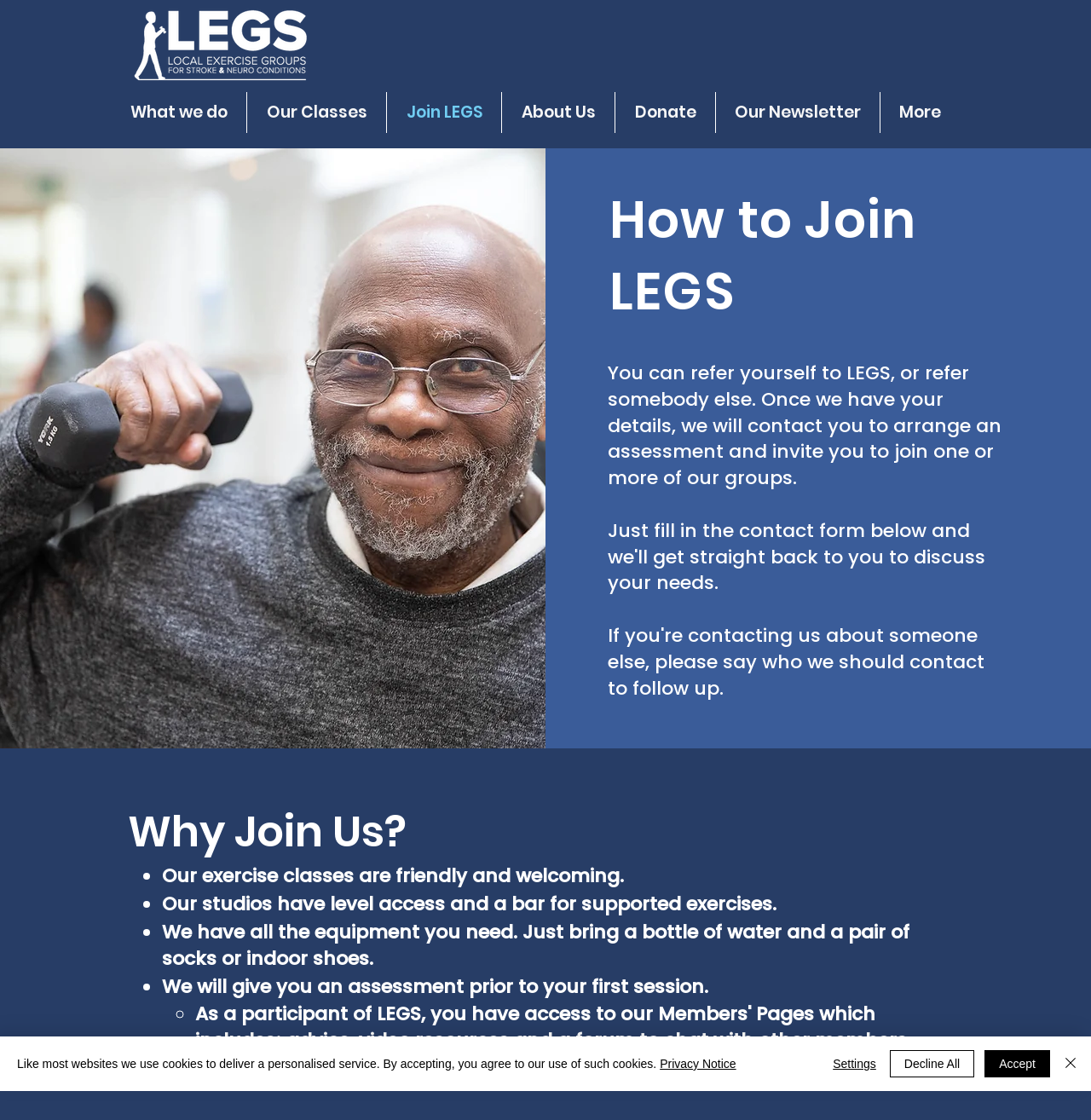Using the provided element description, identify the bounding box coordinates as (top-left x, top-left y, bottom-right x, bottom-right y). Ensure all values are between 0 and 1. Description: Photo by Kirk Rasmussen

None